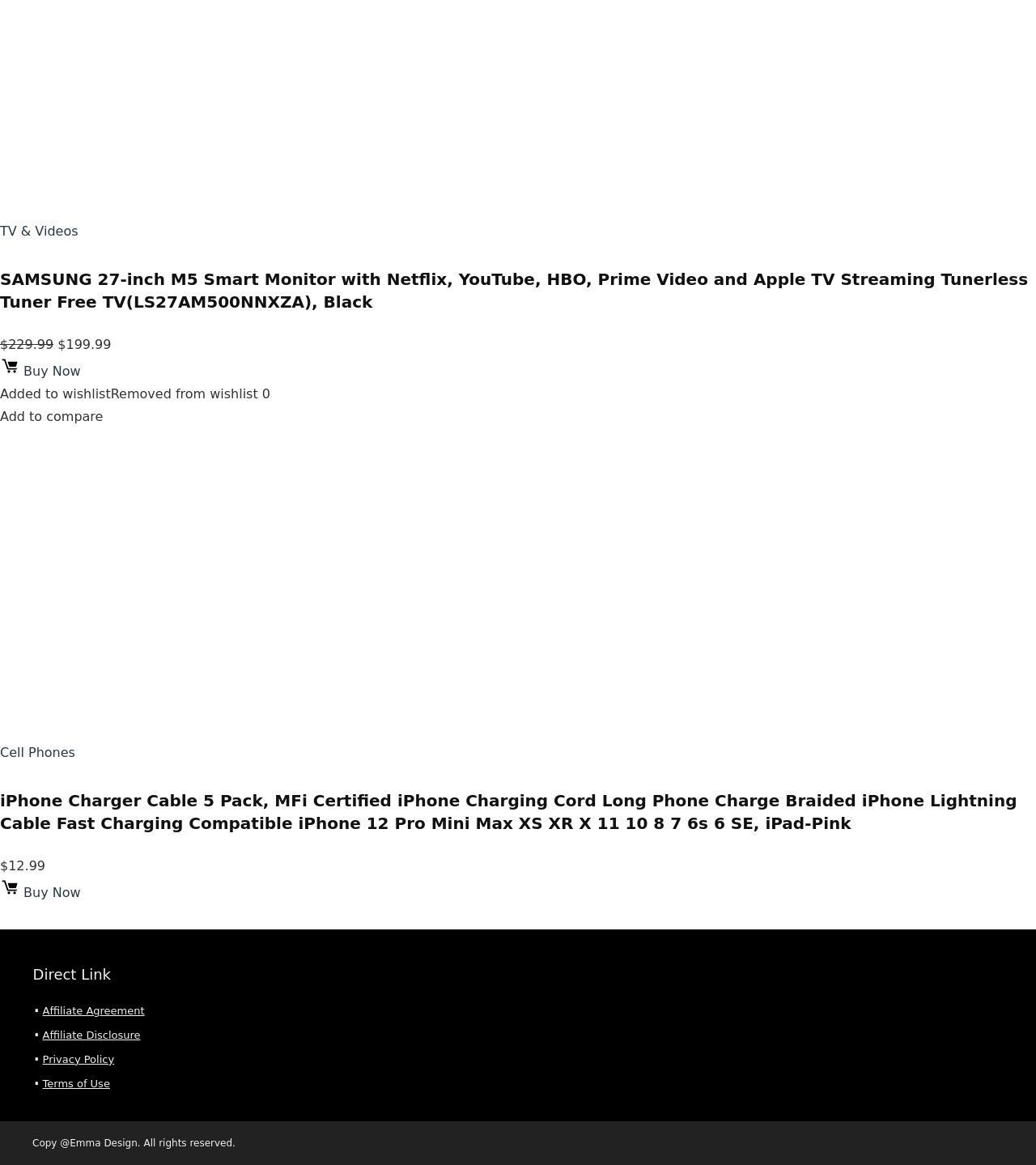Determine the bounding box coordinates of the clickable region to execute the instruction: "Buy SAMSUNG 27-inch M5 Smart Monitor". The coordinates should be four float numbers between 0 and 1, denoted as [left, top, right, bottom].

[0.0, 0.312, 0.078, 0.325]